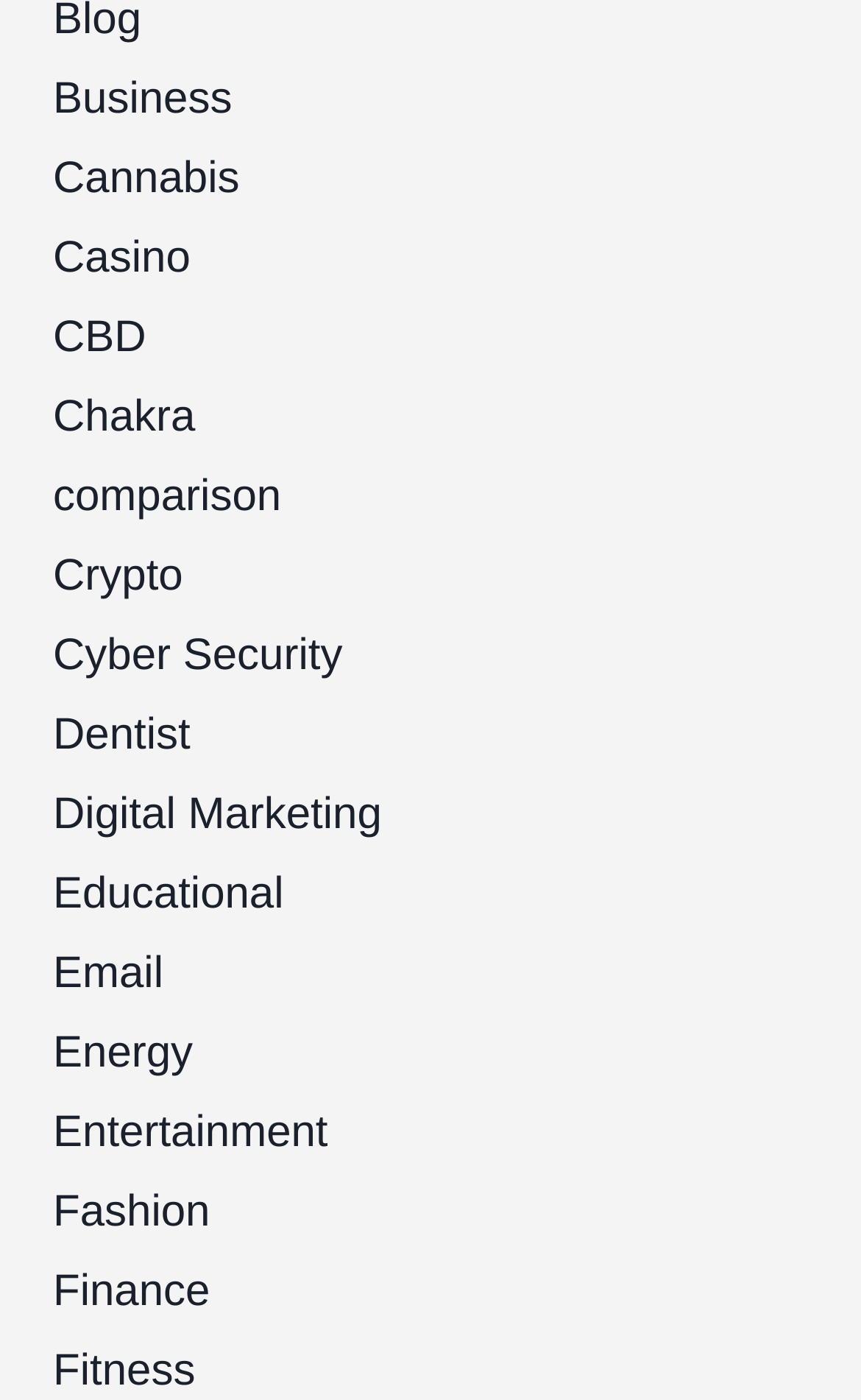Specify the bounding box coordinates of the element's area that should be clicked to execute the given instruction: "Visit Casino". The coordinates should be four float numbers between 0 and 1, i.e., [left, top, right, bottom].

[0.062, 0.167, 0.221, 0.202]